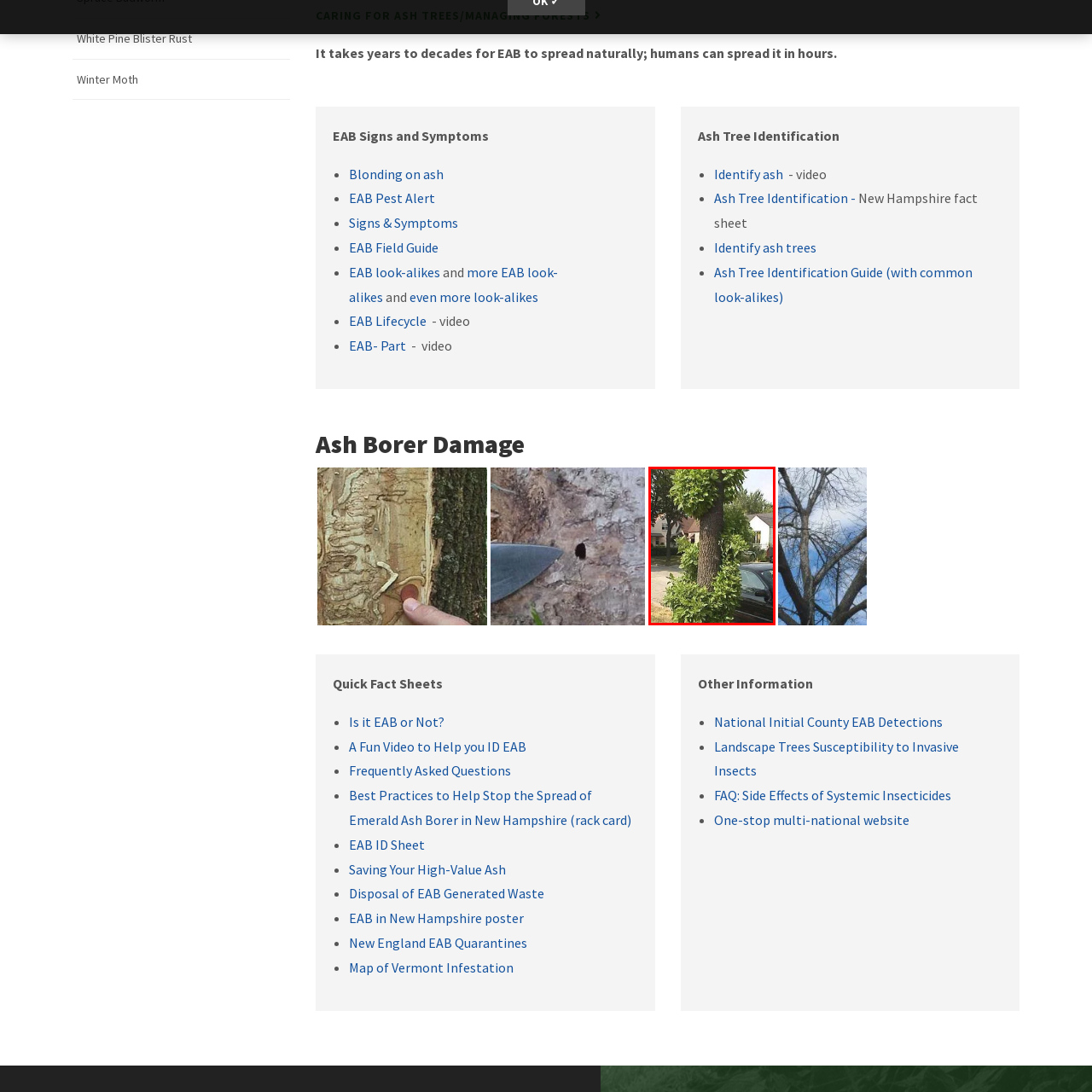What is the condition of the tree's foliage?
Direct your attention to the image marked by the red bounding box and provide a detailed answer based on the visual details available.

The caption states that the tree showcases 'irregular foliage density, with clusters of leaves concentrated at the upper sections and sparse growth along the trunk', indicating that the tree's foliage is not evenly distributed.